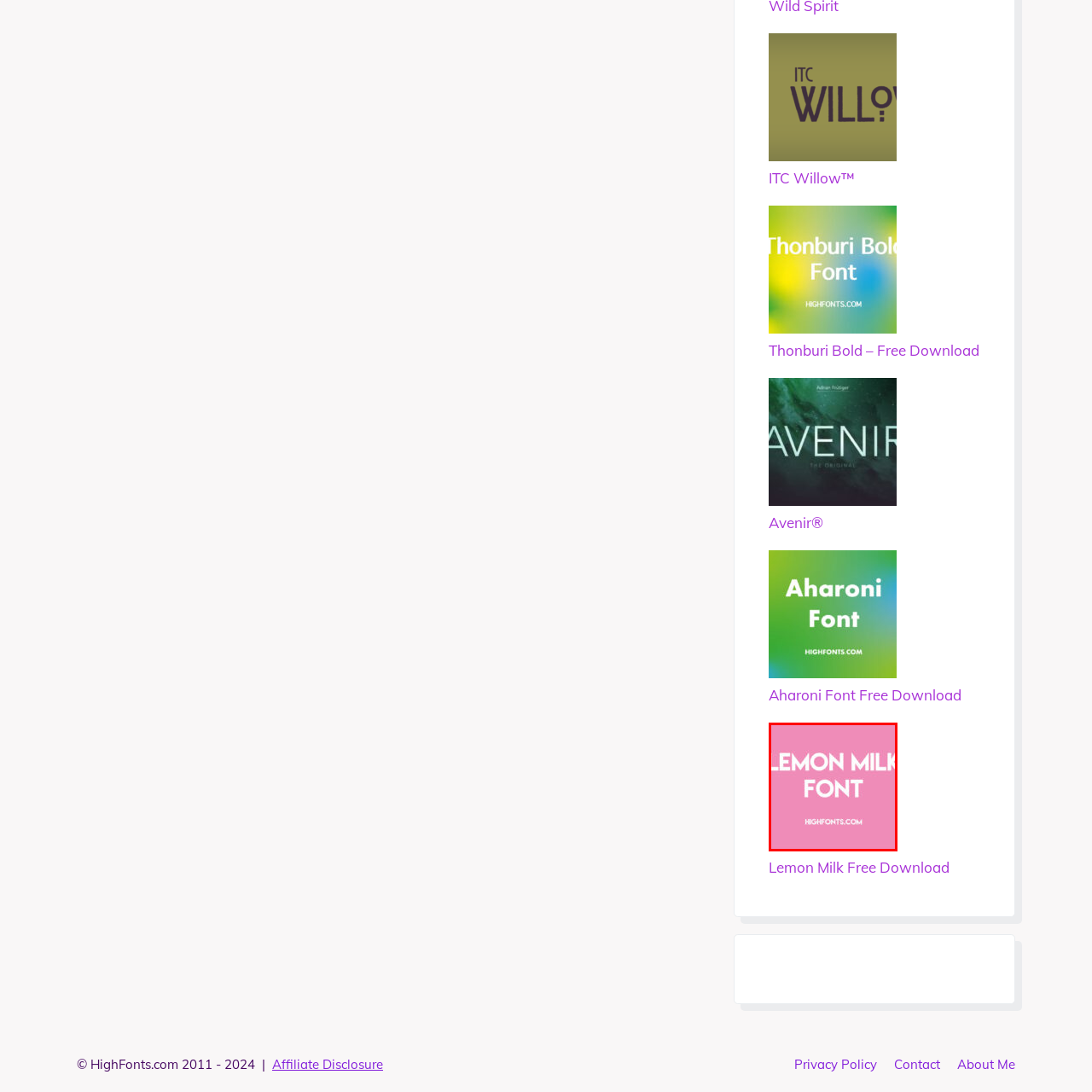Please analyze the portion of the image highlighted by the red bounding box and respond to the following question with a detailed explanation based on what you see: What is the purpose of the design?

The design is likely intended to attract attention for those interested in sourcing the Lemon Milk font, which is being offered for free, as indicated by the website name 'highfonts.com' below the main text.